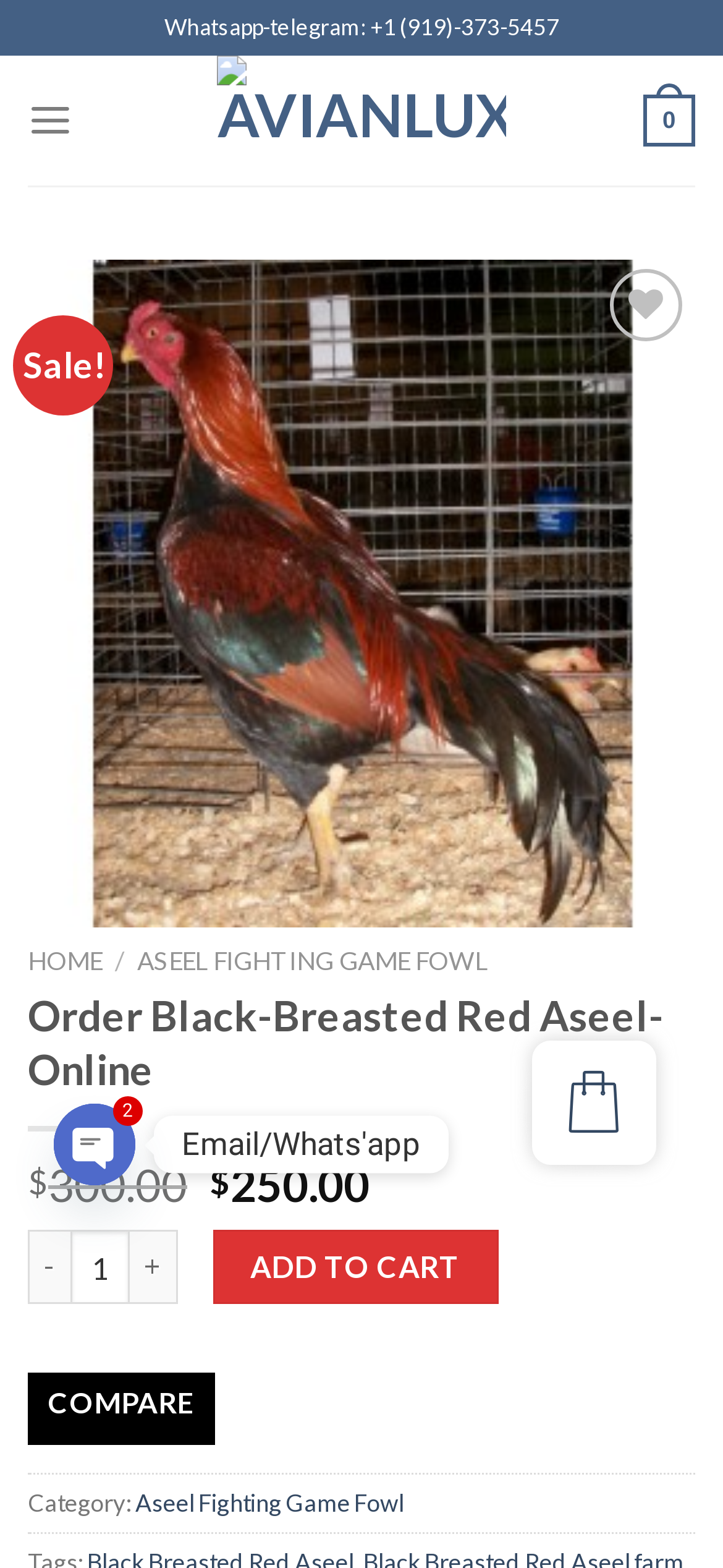What is the phone number for Whatsapp-Telegram?
Please craft a detailed and exhaustive response to the question.

I found the phone number for Whatsapp-Telegram by looking at the top section of the webpage, where it says 'Whatsapp-telegram: +1 (919)-373-5457'.